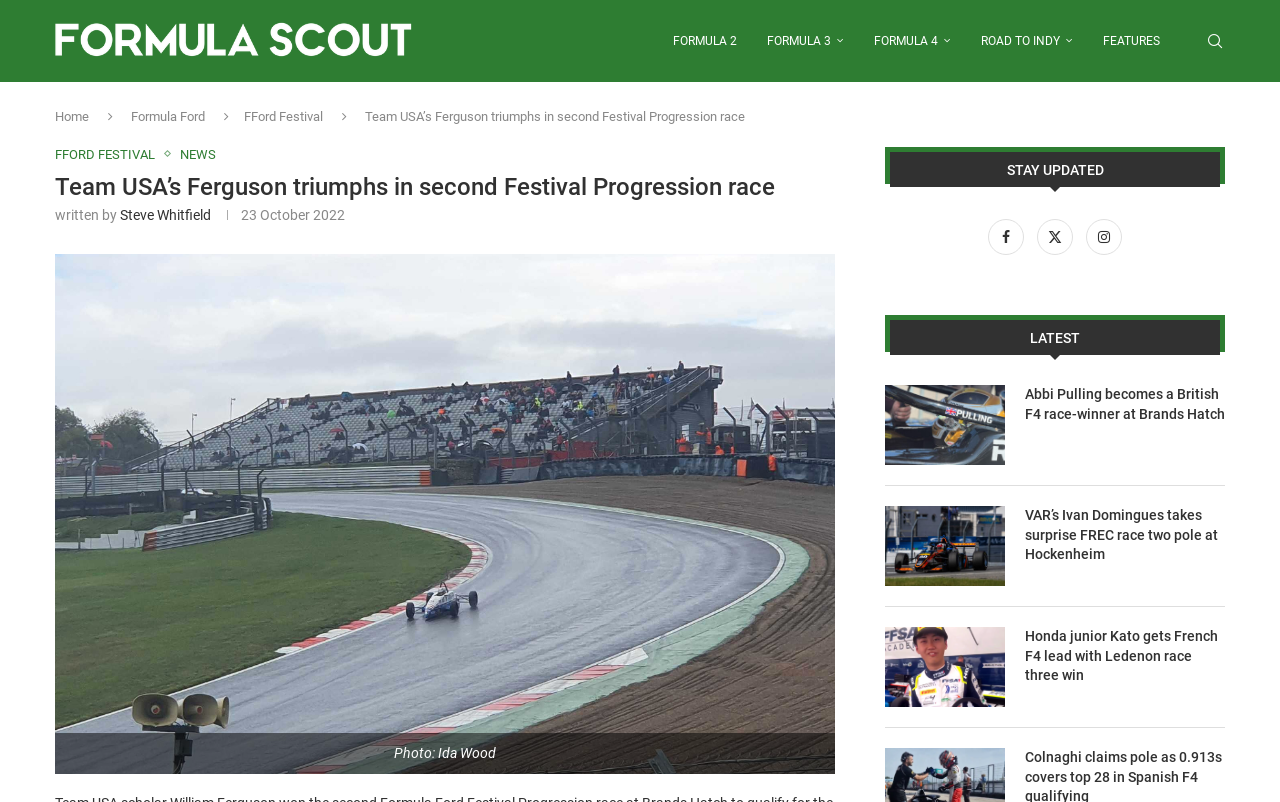Please determine the primary heading and provide its text.

Team USA’s Ferguson triumphs in second Festival Progression race